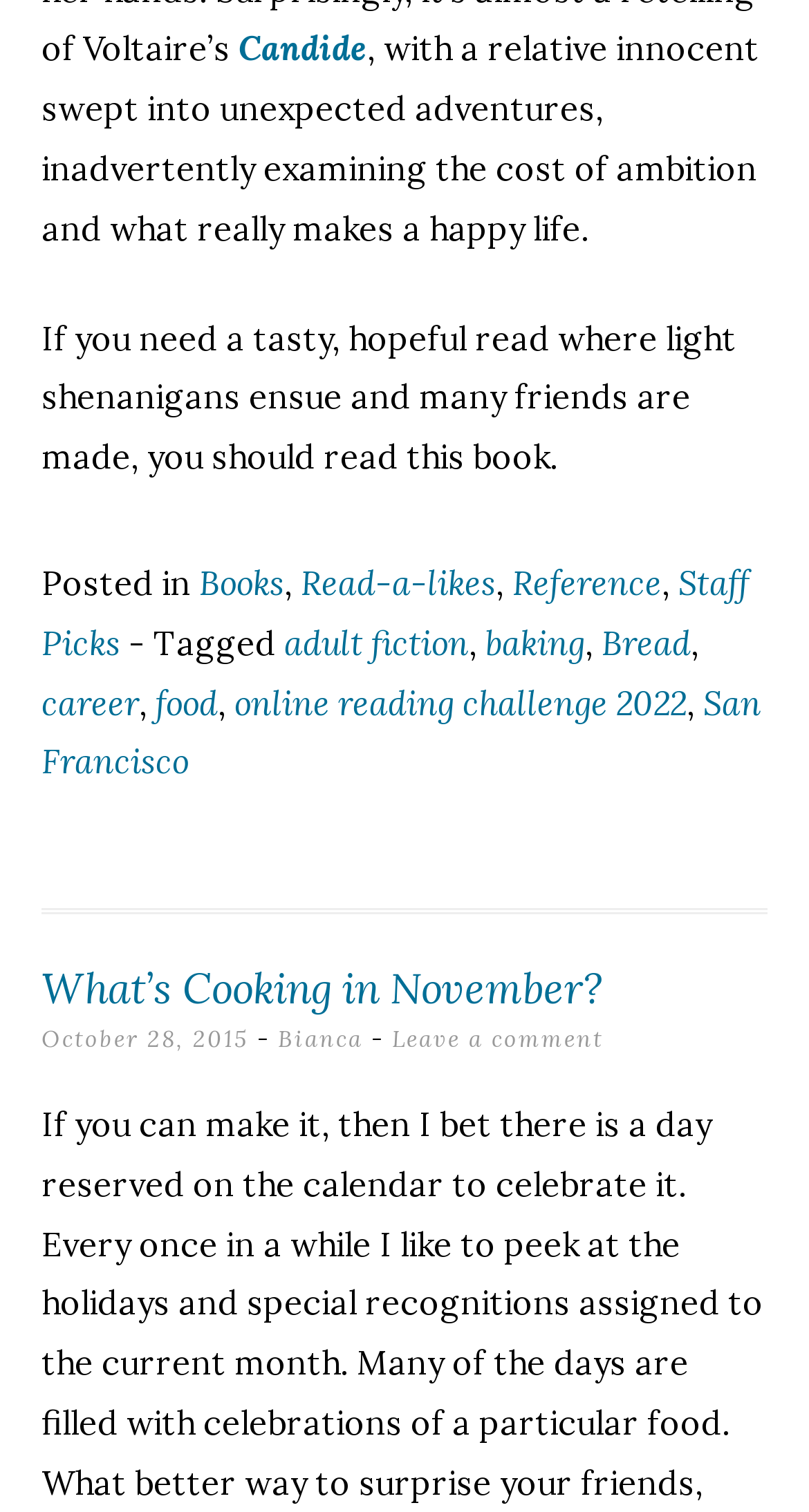Please identify the bounding box coordinates of the area that needs to be clicked to follow this instruction: "Leave a comment on the post".

[0.485, 0.678, 0.746, 0.697]